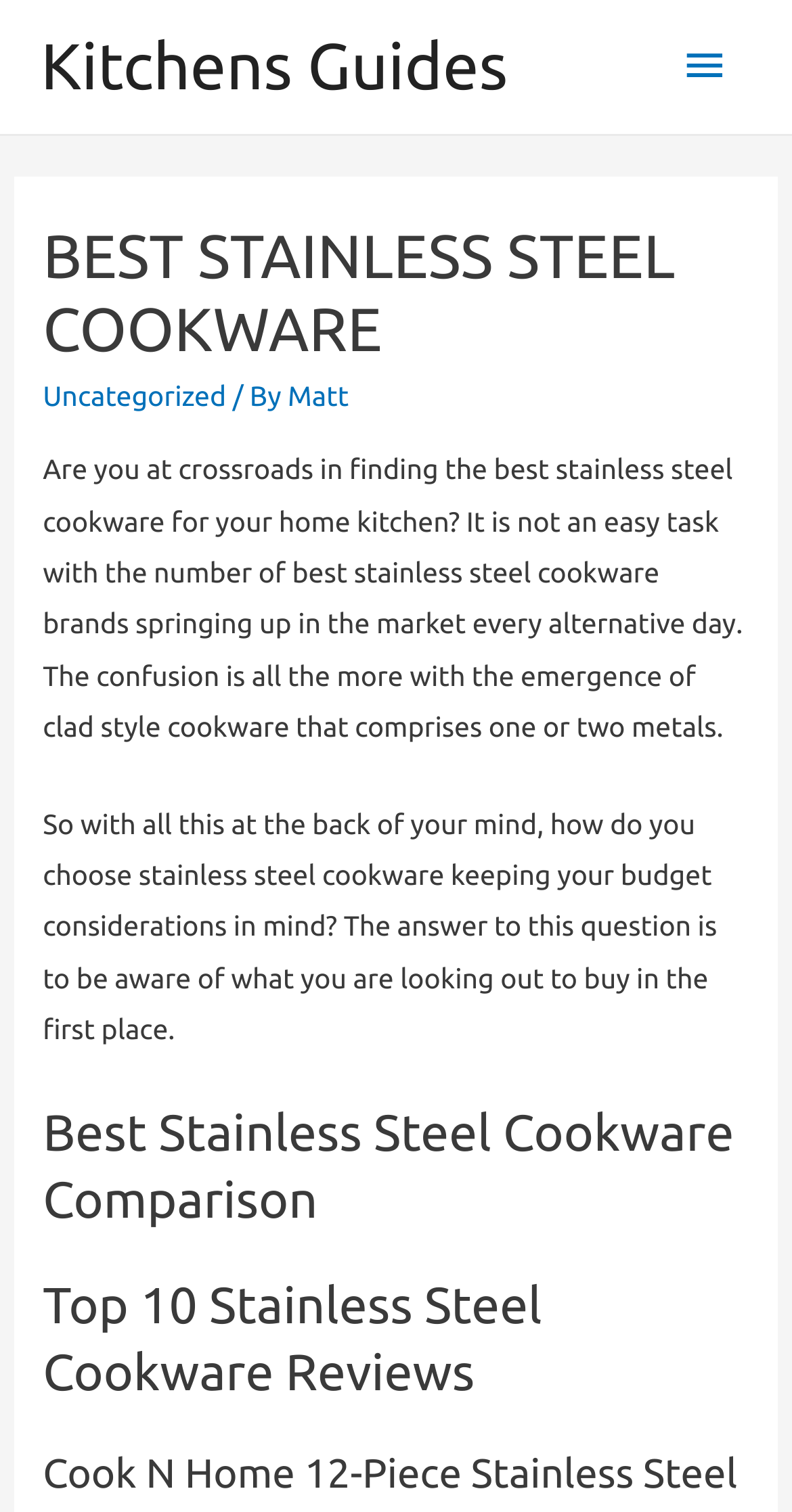Produce a meticulous description of the webpage.

The webpage is about finding the best stainless steel cookware for a home kitchen. At the top left, there is a link to "Kitchens Guides" and a button to expand the main menu. Below this, there is a header section with a heading that reads "BEST STAINLESS STEEL COOKWARE" in a prominent position. To the right of this heading, there are links to "Uncategorized" and the author's name, "Matt". 

Below the header section, there are two paragraphs of text that discuss the challenges of choosing the best stainless steel cookware due to the numerous brands available and the emergence of clad style cookware. The text also mentions the importance of being aware of what to look for when making a purchase, considering budget constraints.

Further down the page, there are two headings: "Best Stainless Steel Cookware Comparison" and "Top 10 Stainless Steel Cookware Reviews", which suggest that the webpage will provide a detailed comparison and review of various stainless steel cookware products.